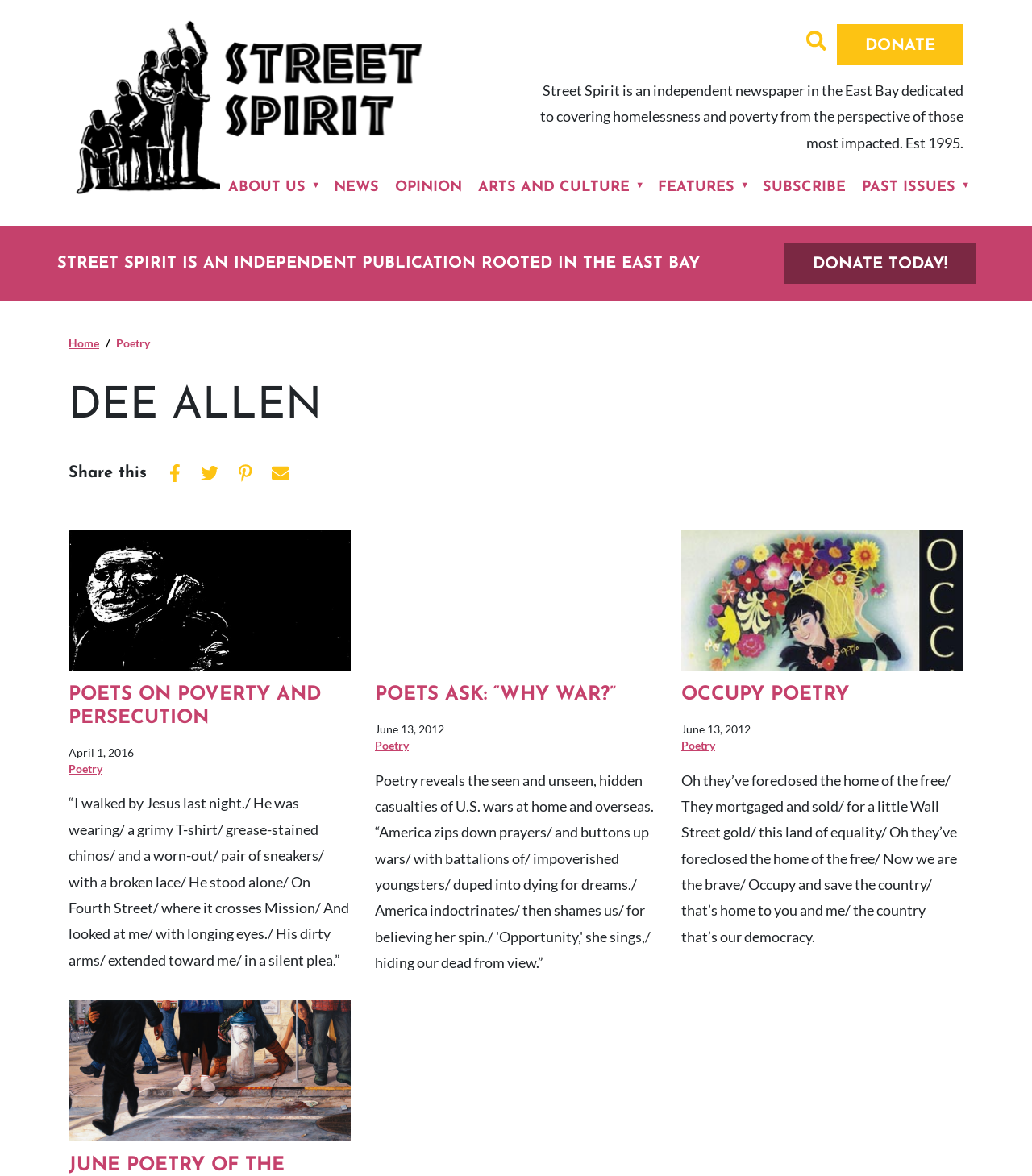Predict the bounding box coordinates of the UI element that matches this description: "Poets on Poverty and Persecution". The coordinates should be in the format [left, top, right, bottom] with each value between 0 and 1.

[0.066, 0.583, 0.312, 0.619]